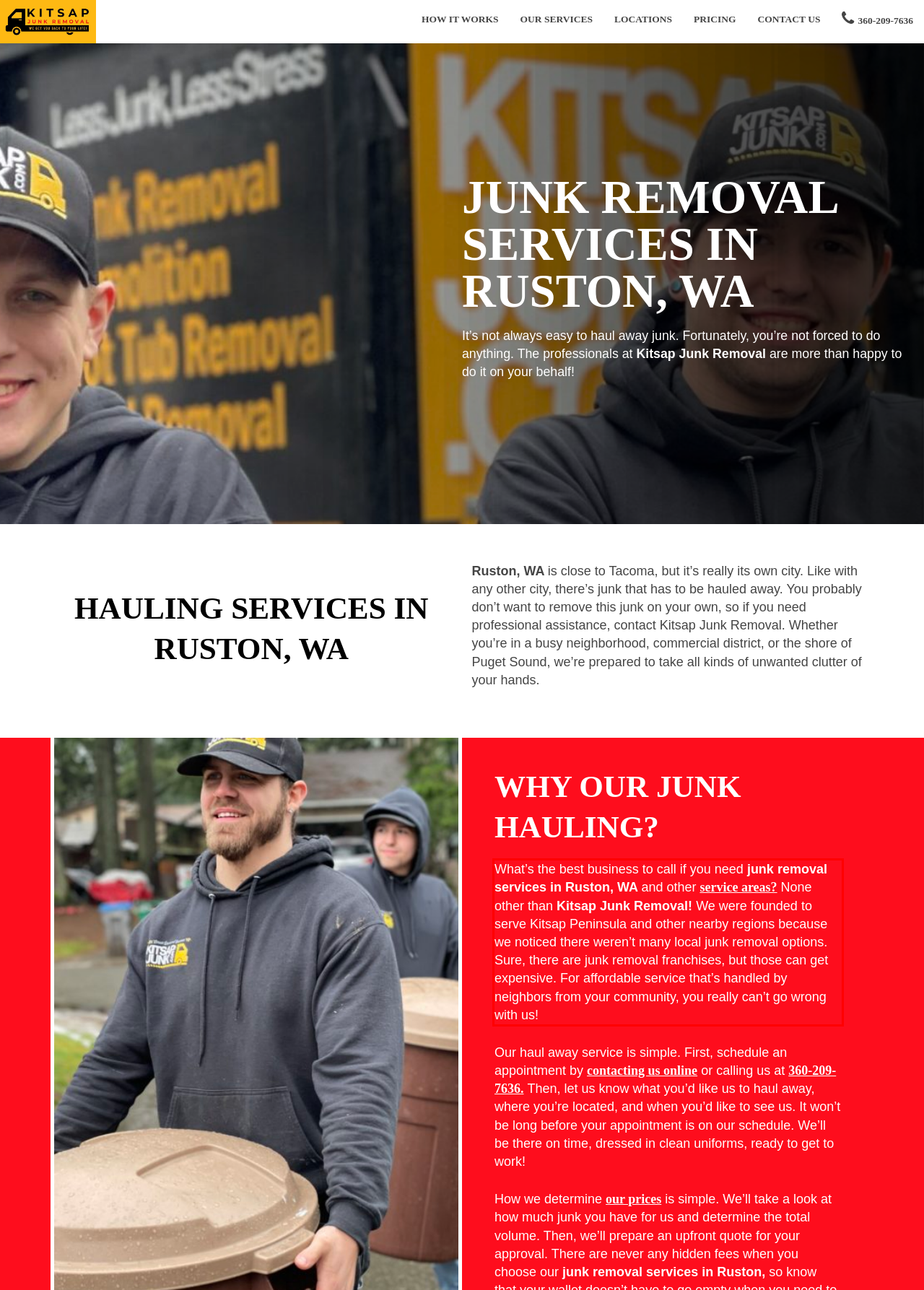Analyze the screenshot of a webpage where a red rectangle is bounding a UI element. Extract and generate the text content within this red bounding box.

What’s the best business to call if you need junk removal services in Ruston, WA and other service areas? None other than Kitsap Junk Removal! We were founded to serve Kitsap Peninsula and other nearby regions because we noticed there weren’t many local junk removal options. Sure, there are junk removal franchises, but those can get expensive. For affordable service that’s handled by neighbors from your community, you really can’t go wrong with us!